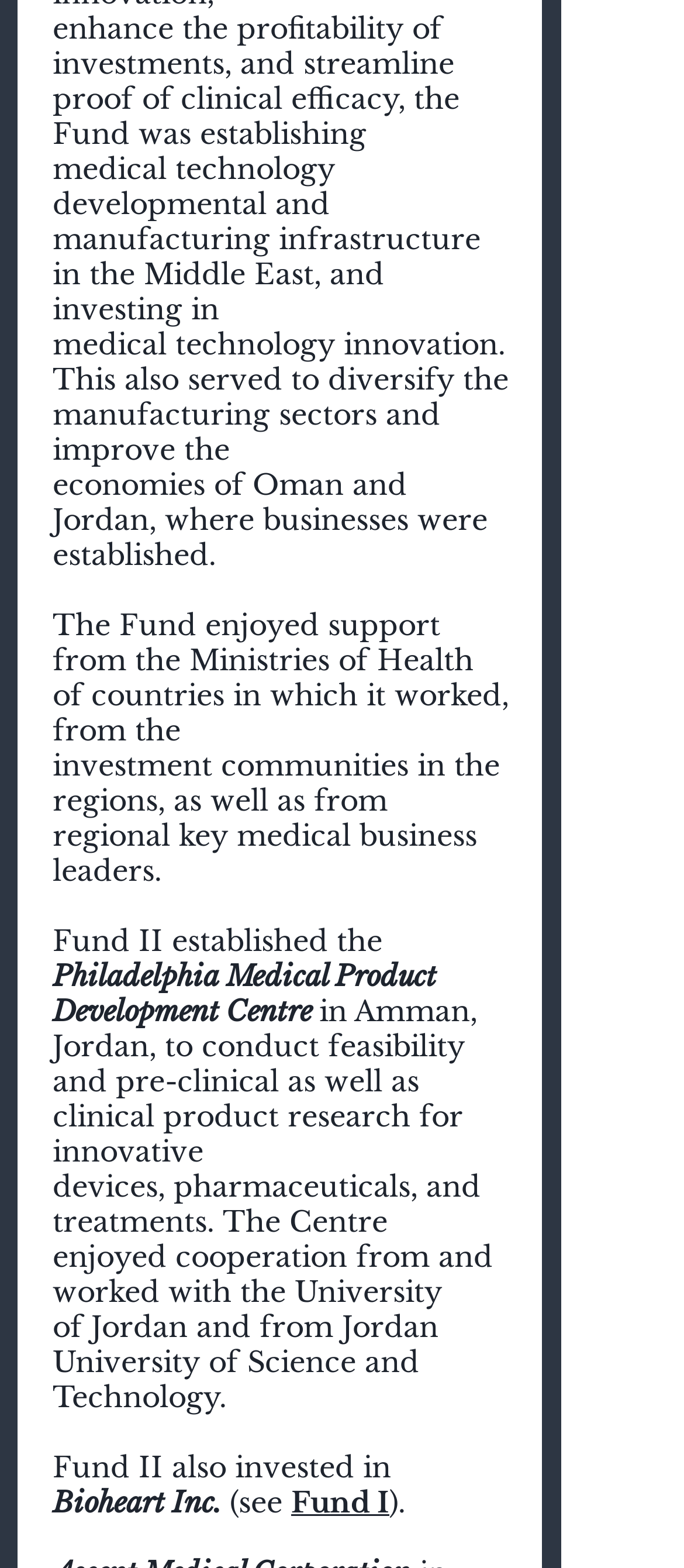Provide a one-word or short-phrase answer to the question:
What is the relationship between the University of Jordan and the Centre?

Cooperation